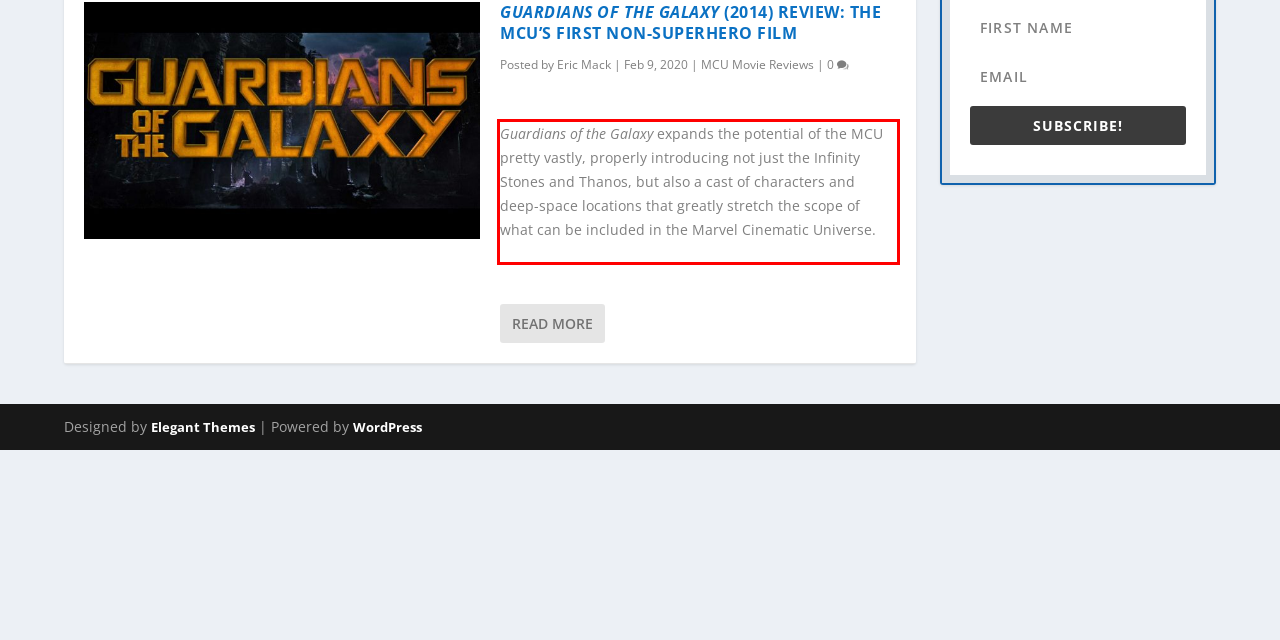Please analyze the provided webpage screenshot and perform OCR to extract the text content from the red rectangle bounding box.

Guardians of the Galaxy expands the potential of the MCU pretty vastly, properly introducing not just the Infinity Stones and Thanos, but also a cast of characters and deep-space locations that greatly stretch the scope of what can be included in the Marvel Cinematic Universe.